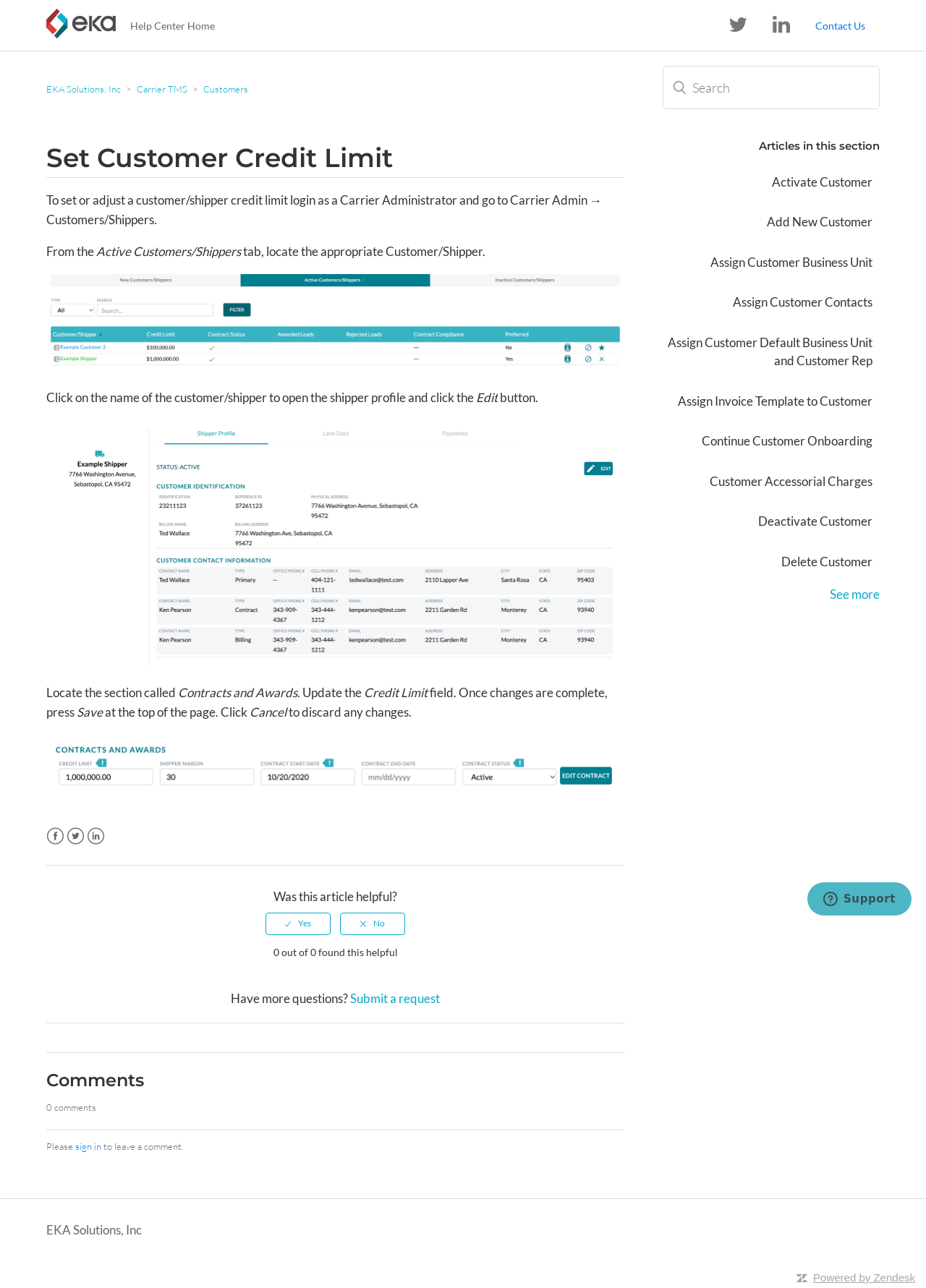Identify the bounding box coordinates of the clickable region to carry out the given instruction: "Click on the 'Customers' link".

[0.22, 0.065, 0.268, 0.074]